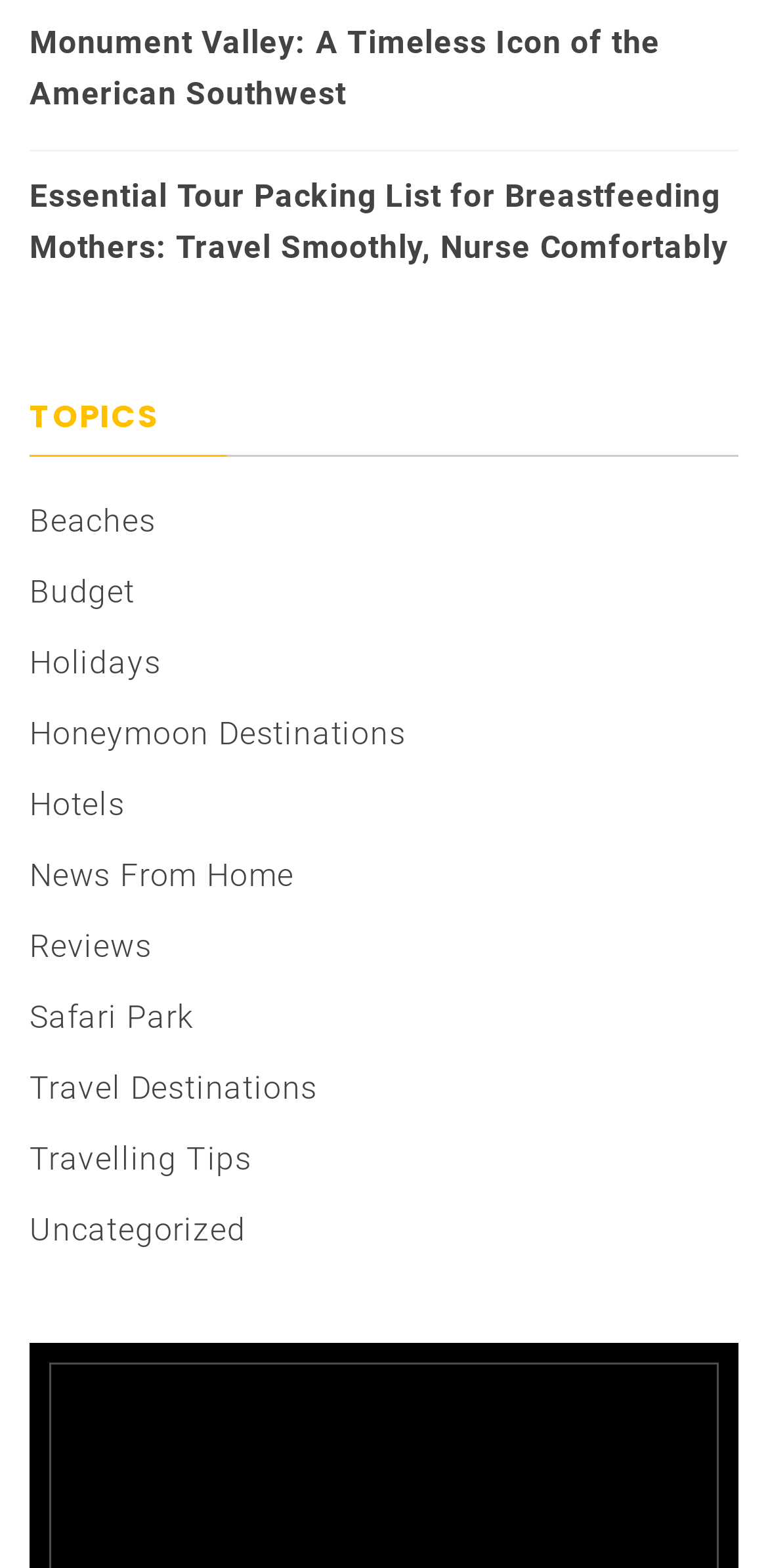Calculate the bounding box coordinates for the UI element based on the following description: "parent_node: Open Menu". Ensure the coordinates are four float numbers between 0 and 1, i.e., [left, top, right, bottom].

None